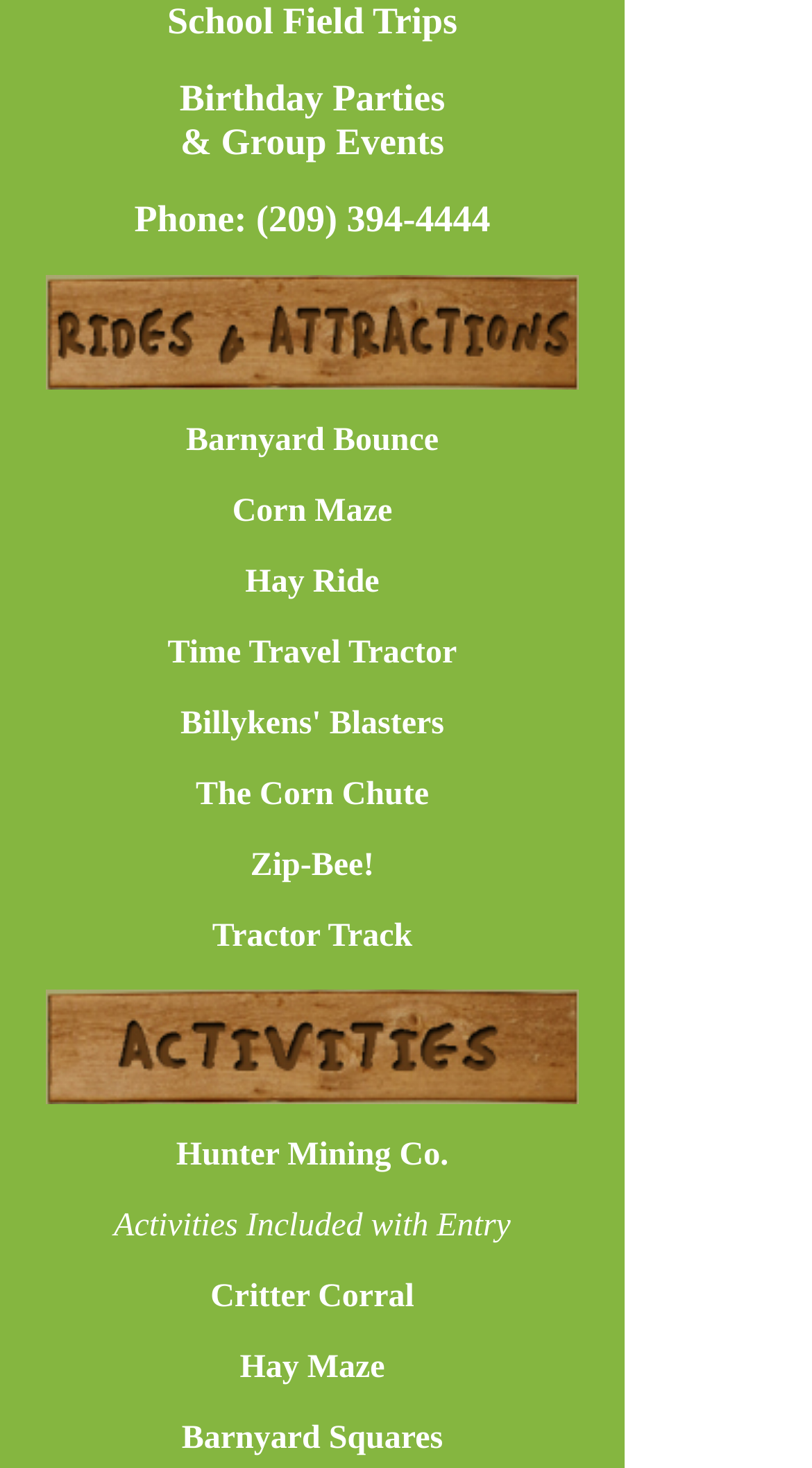What is the name of the first link on the webpage?
Using the image as a reference, give a one-word or short phrase answer.

School Field Trips